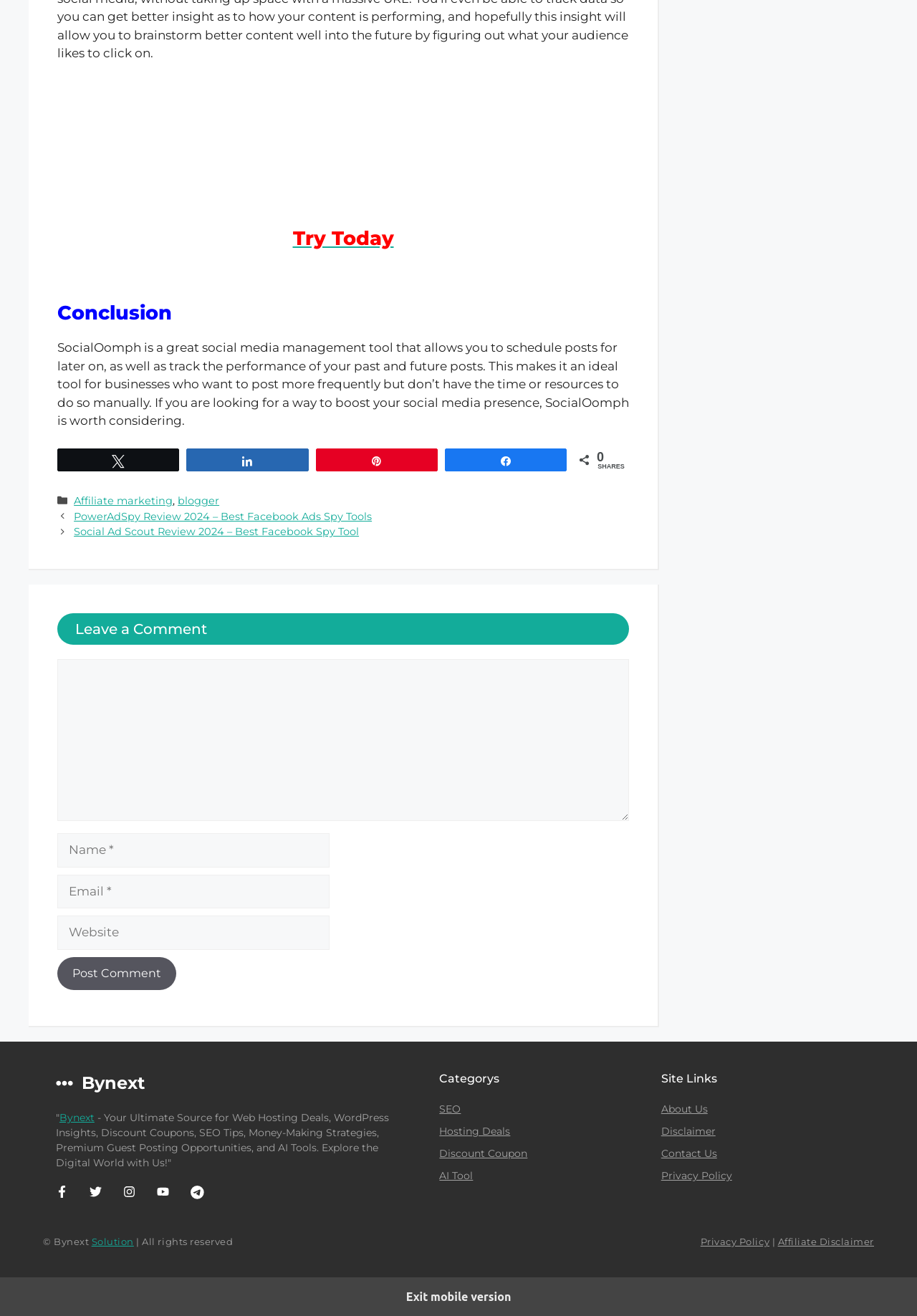What is the purpose of the 'Try Today' button?
Based on the image, provide your answer in one word or phrase.

To try SocialOomph